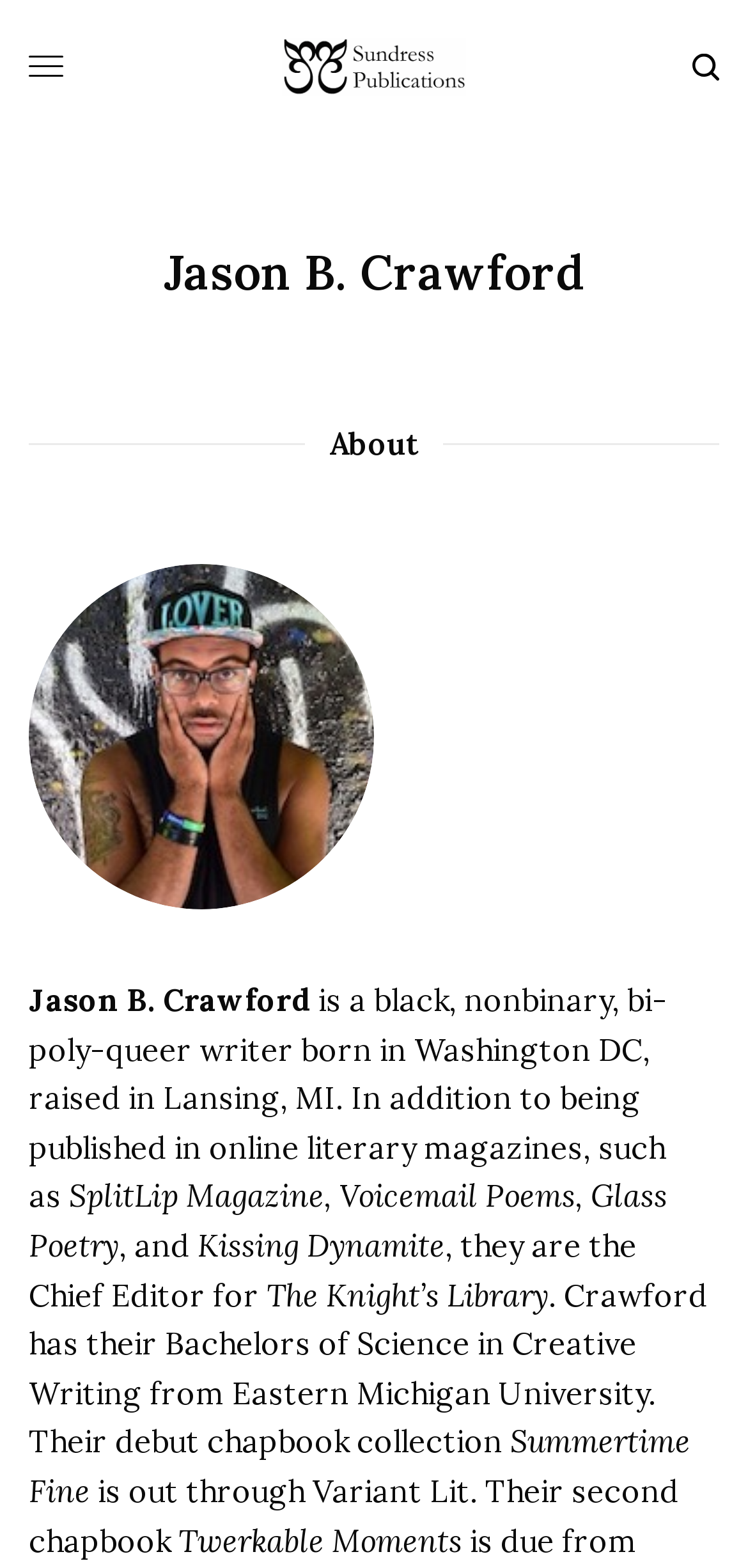What is Jason B. Crawford's profession?
Using the image as a reference, answer the question with a short word or phrase.

writer